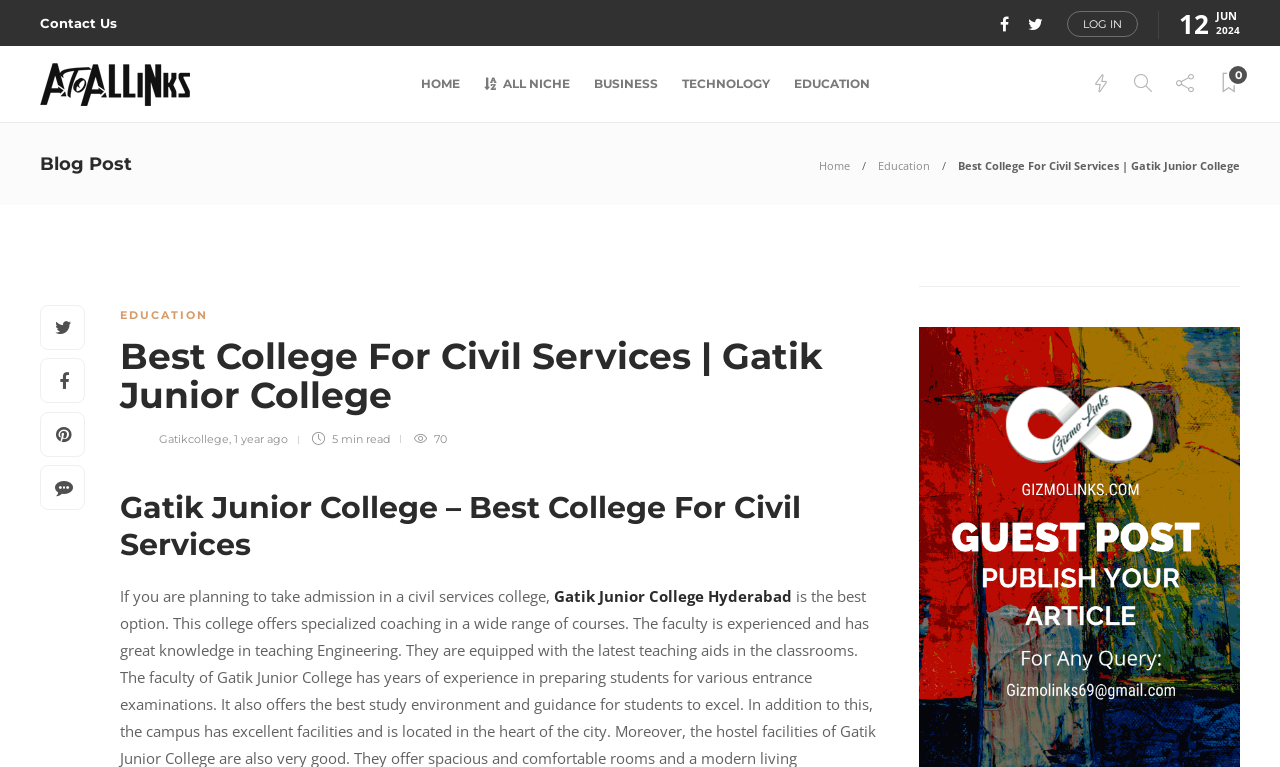How many social media links are present?
Give a single word or phrase answer based on the content of the image.

5